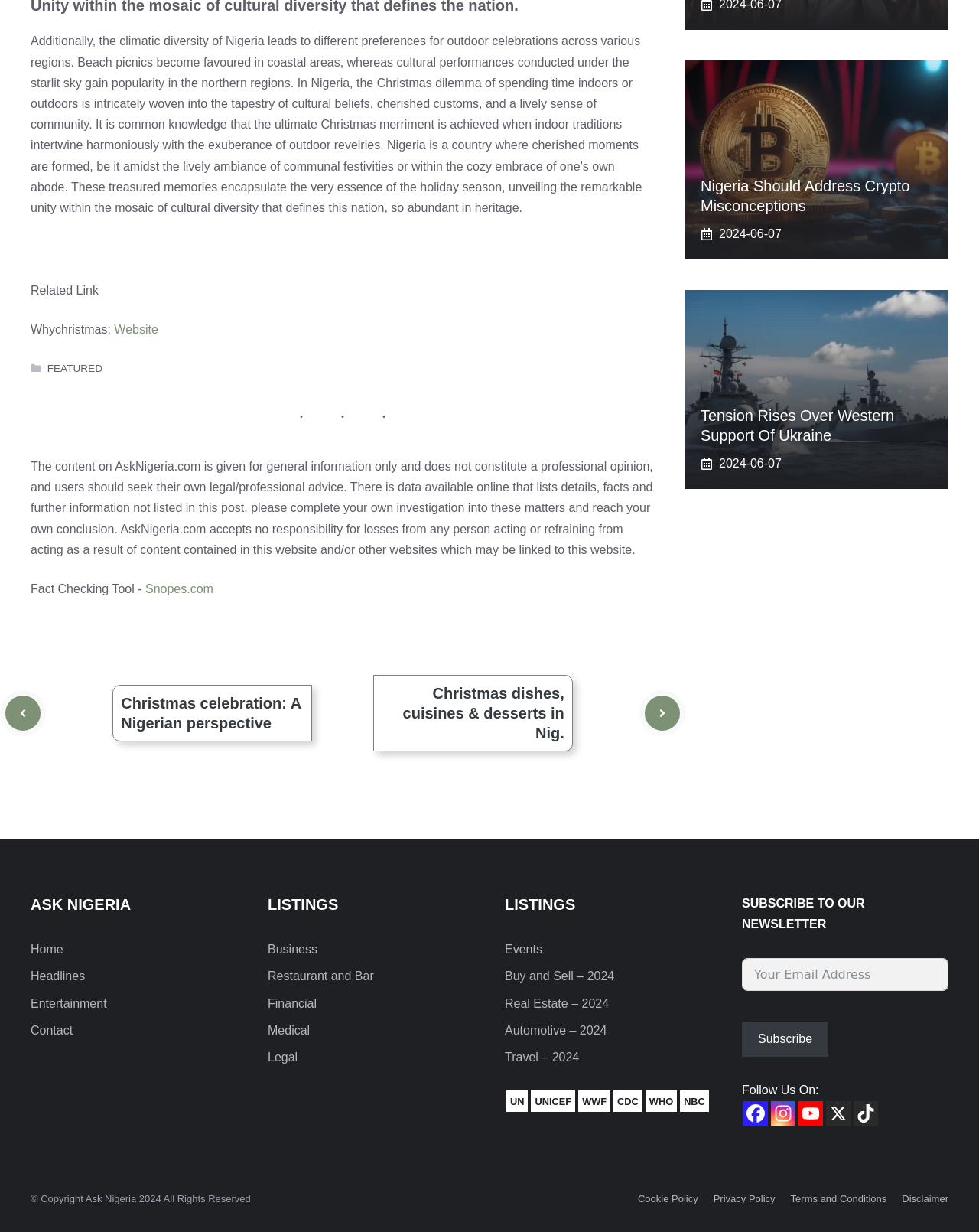Could you determine the bounding box coordinates of the clickable element to complete the instruction: "Follow on Facebook"? Provide the coordinates as four float numbers between 0 and 1, i.e., [left, top, right, bottom].

[0.759, 0.947, 0.784, 0.967]